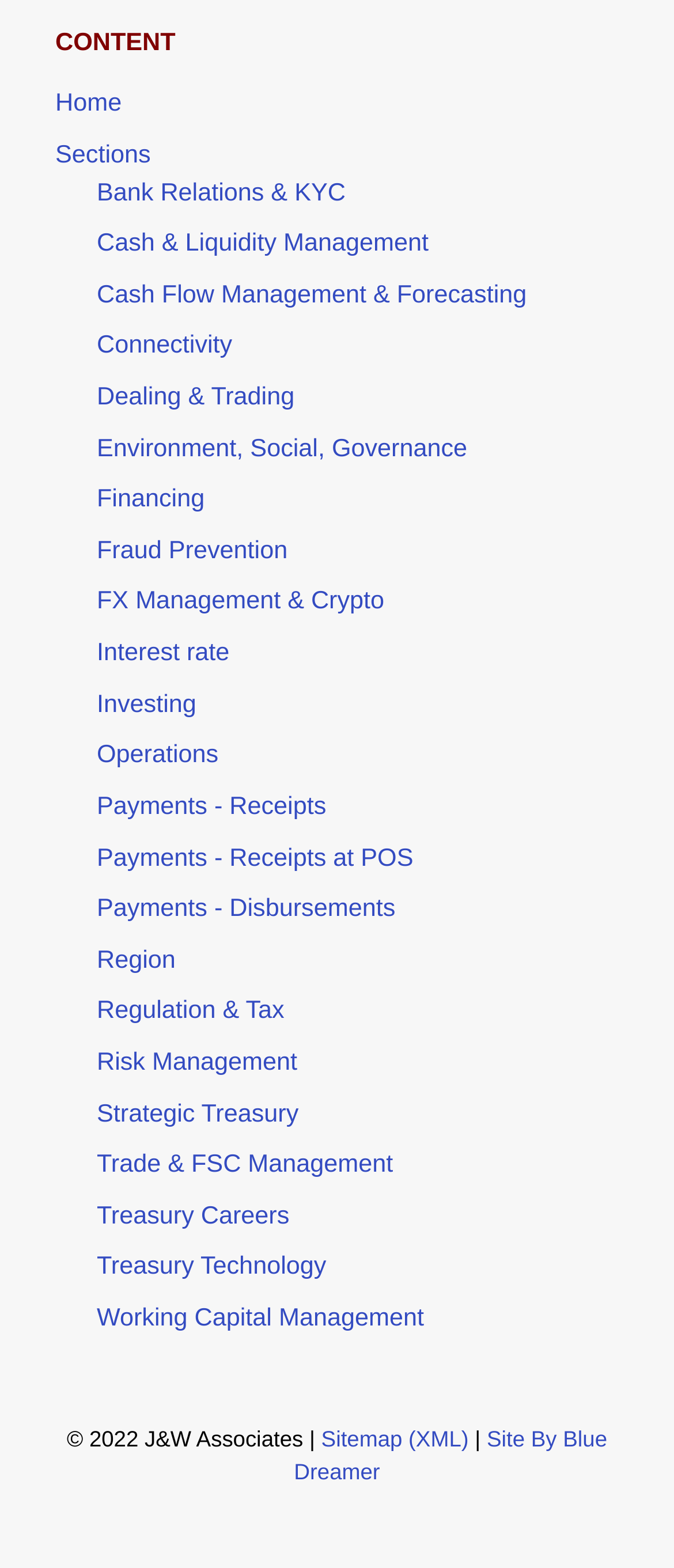Please specify the bounding box coordinates for the clickable region that will help you carry out the instruction: "go to Home".

[0.082, 0.058, 0.18, 0.075]